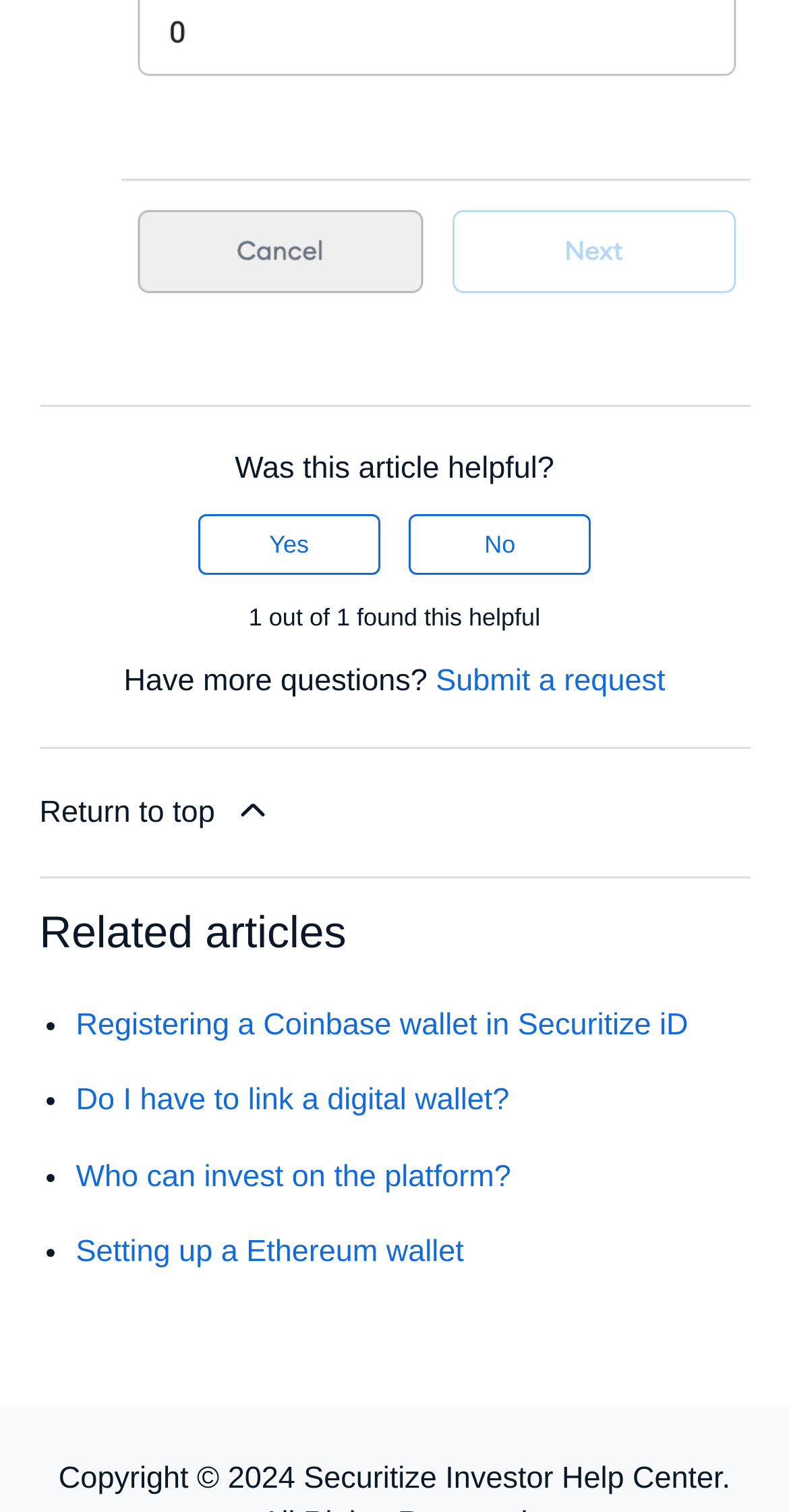Please specify the bounding box coordinates for the clickable region that will help you carry out the instruction: "Visit the Securitize Investor Help Center".

[0.385, 0.966, 0.915, 0.989]